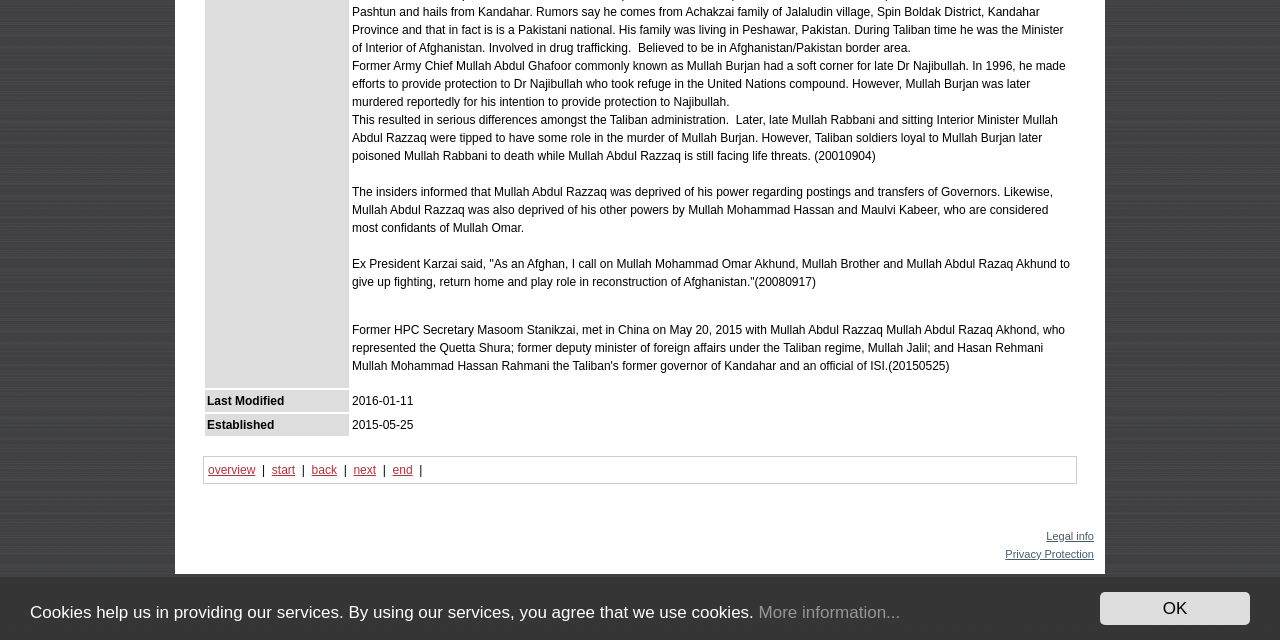Given the element description: "overview", predict the bounding box coordinates of this UI element. The coordinates must be four float numbers between 0 and 1, given as [left, top, right, bottom].

[0.162, 0.723, 0.199, 0.745]